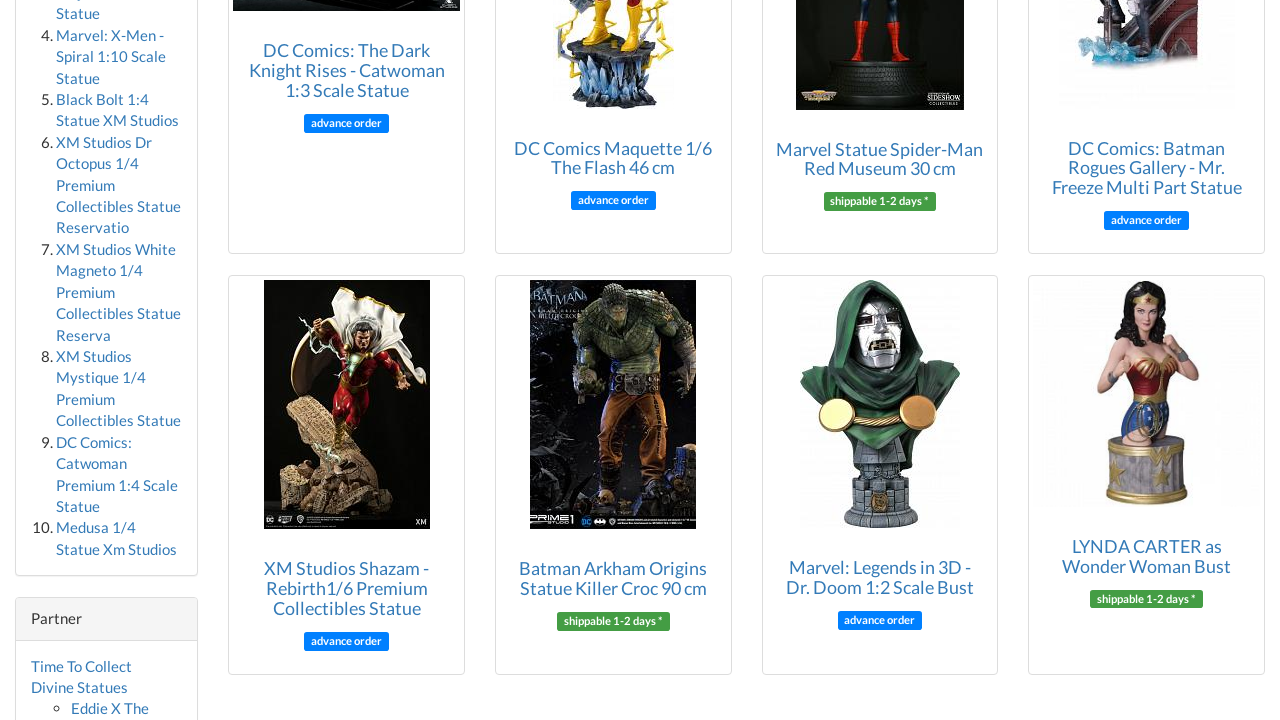Given the element description, predict the bounding box coordinates in the format (top-left x, top-left y, bottom-right x, bottom-right y). Make sure all values are between 0 and 1. Here is the element description: Medusa 1/4 Statue Xm Studios

[0.044, 0.72, 0.138, 0.775]